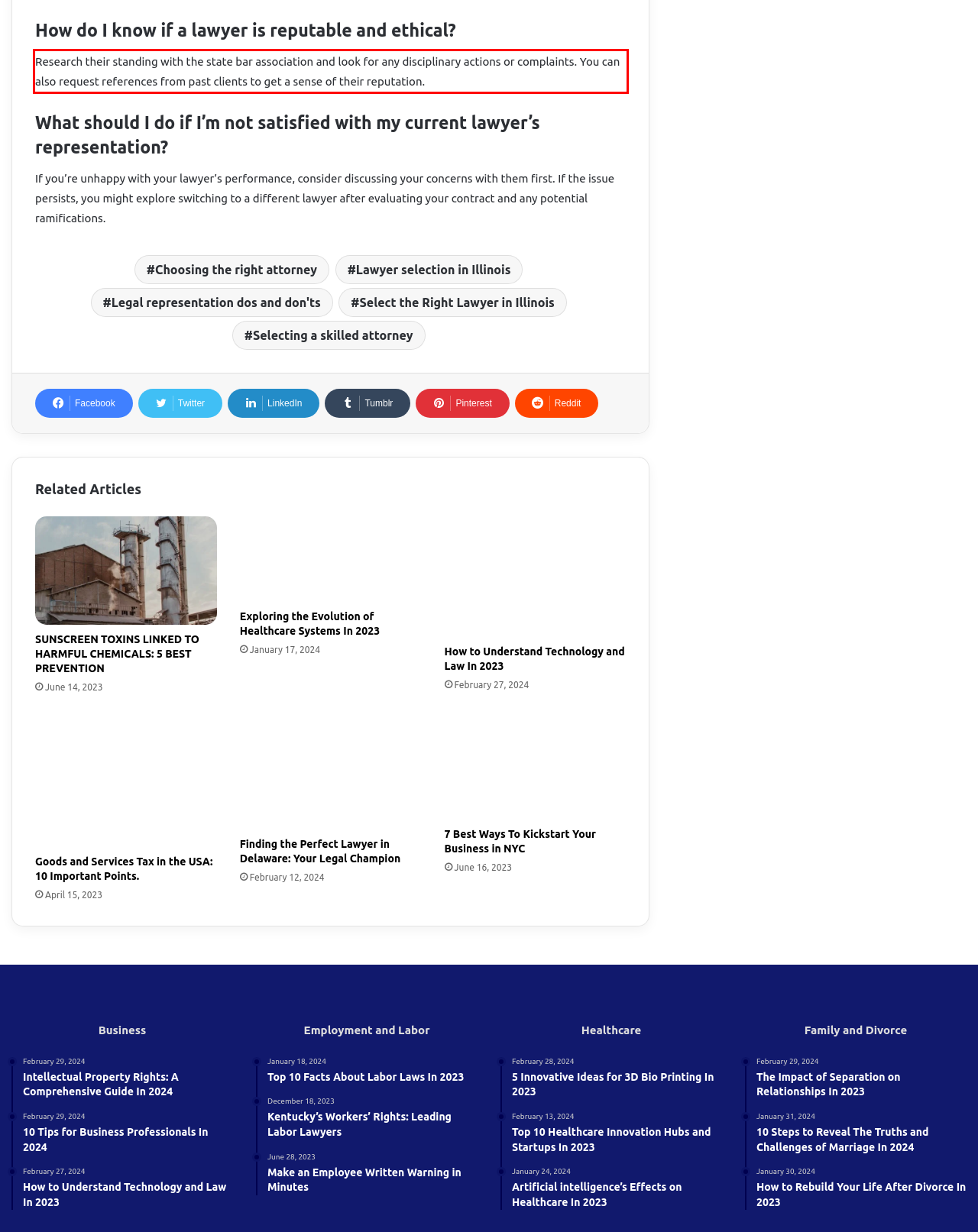View the screenshot of the webpage and identify the UI element surrounded by a red bounding box. Extract the text contained within this red bounding box.

Research their standing with the state bar association and look for any disciplinary actions or complaints. You can also request references from past clients to get a sense of their reputation.